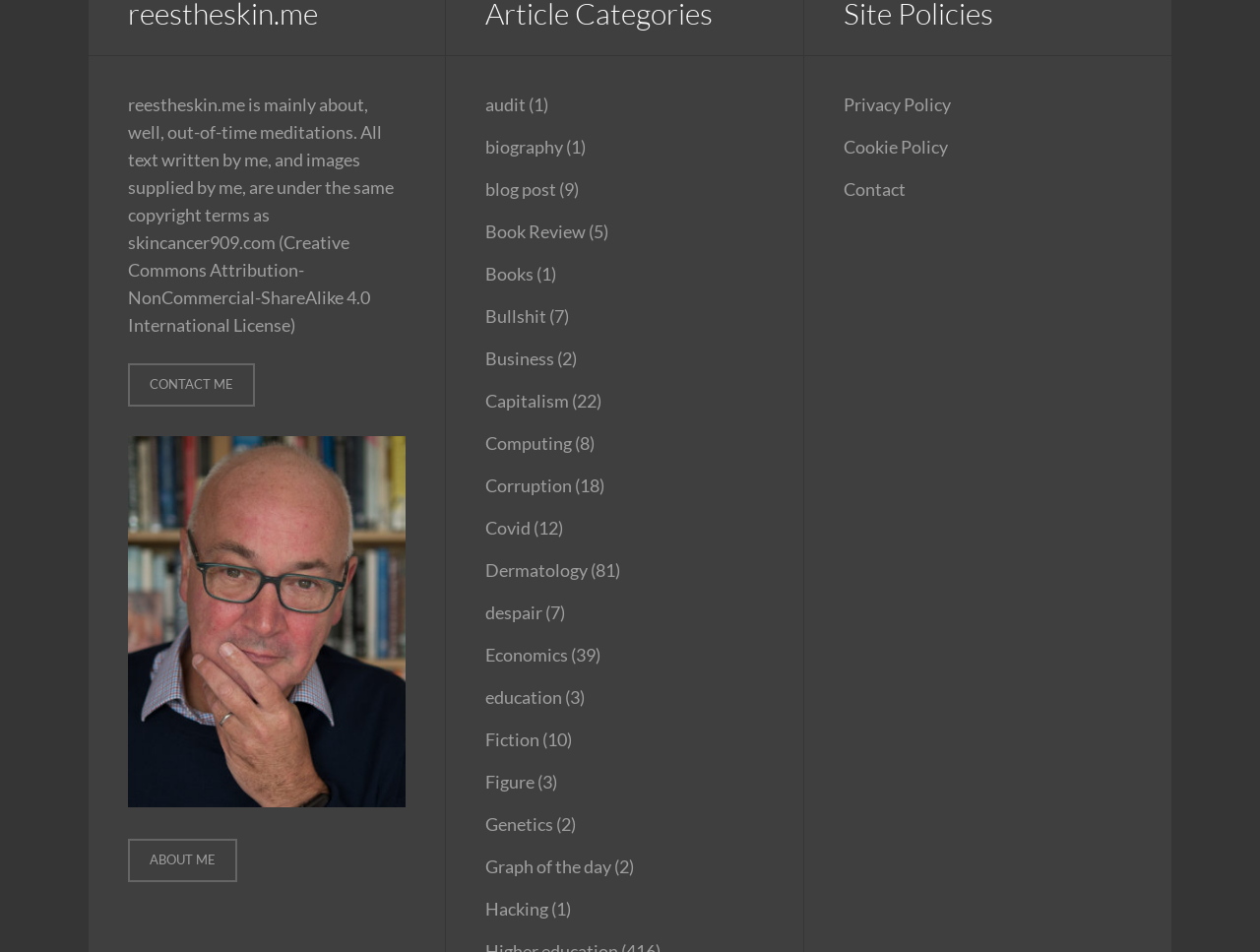Please identify the bounding box coordinates for the region that you need to click to follow this instruction: "Read the 'biography' article".

[0.385, 0.143, 0.447, 0.166]